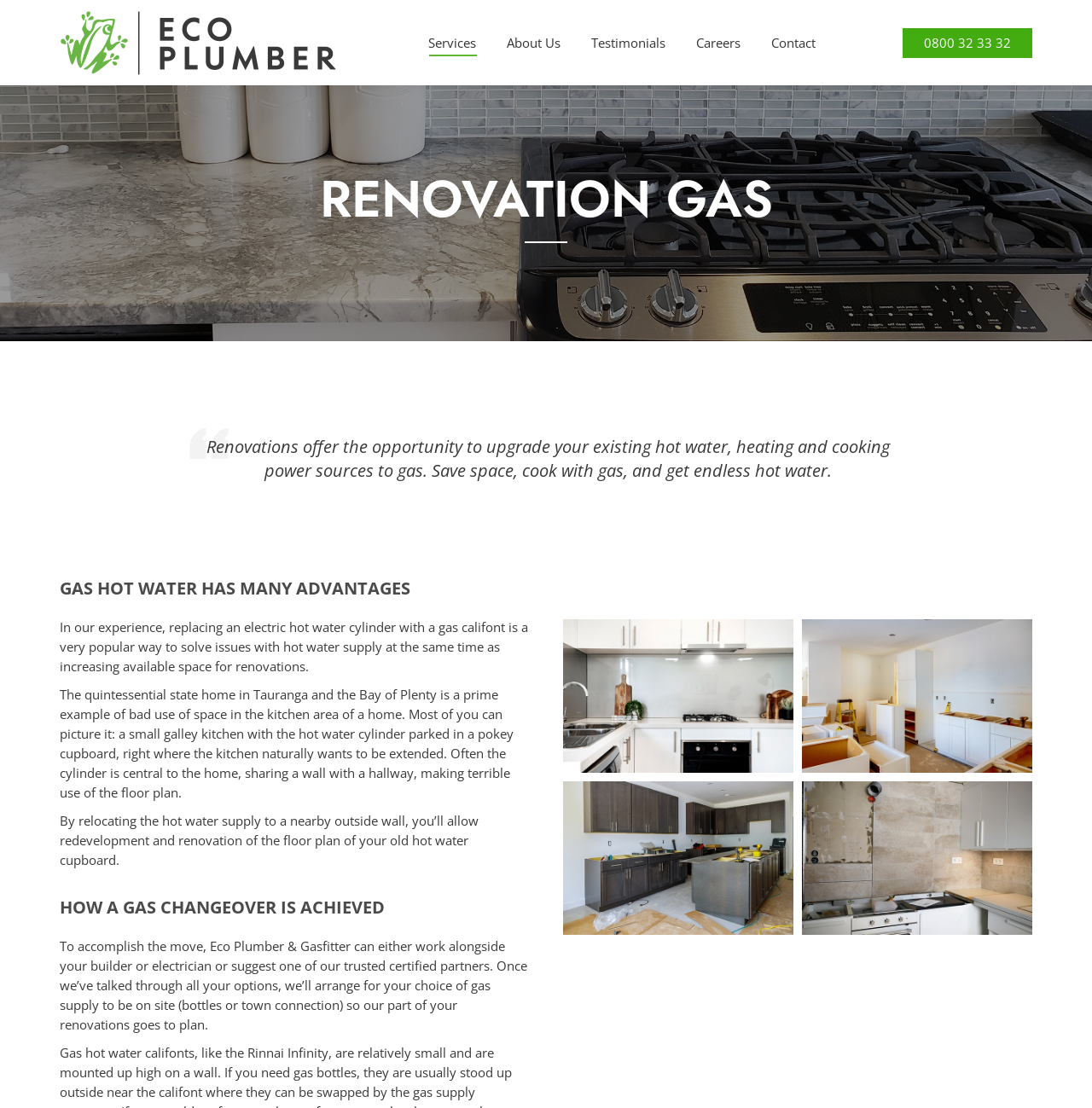Find the bounding box of the element with the following description: "parent_node: Eco Plumber & Gasfitter". The coordinates must be four float numbers between 0 and 1, formatted as [left, top, right, bottom].

[0.055, 0.01, 0.316, 0.067]